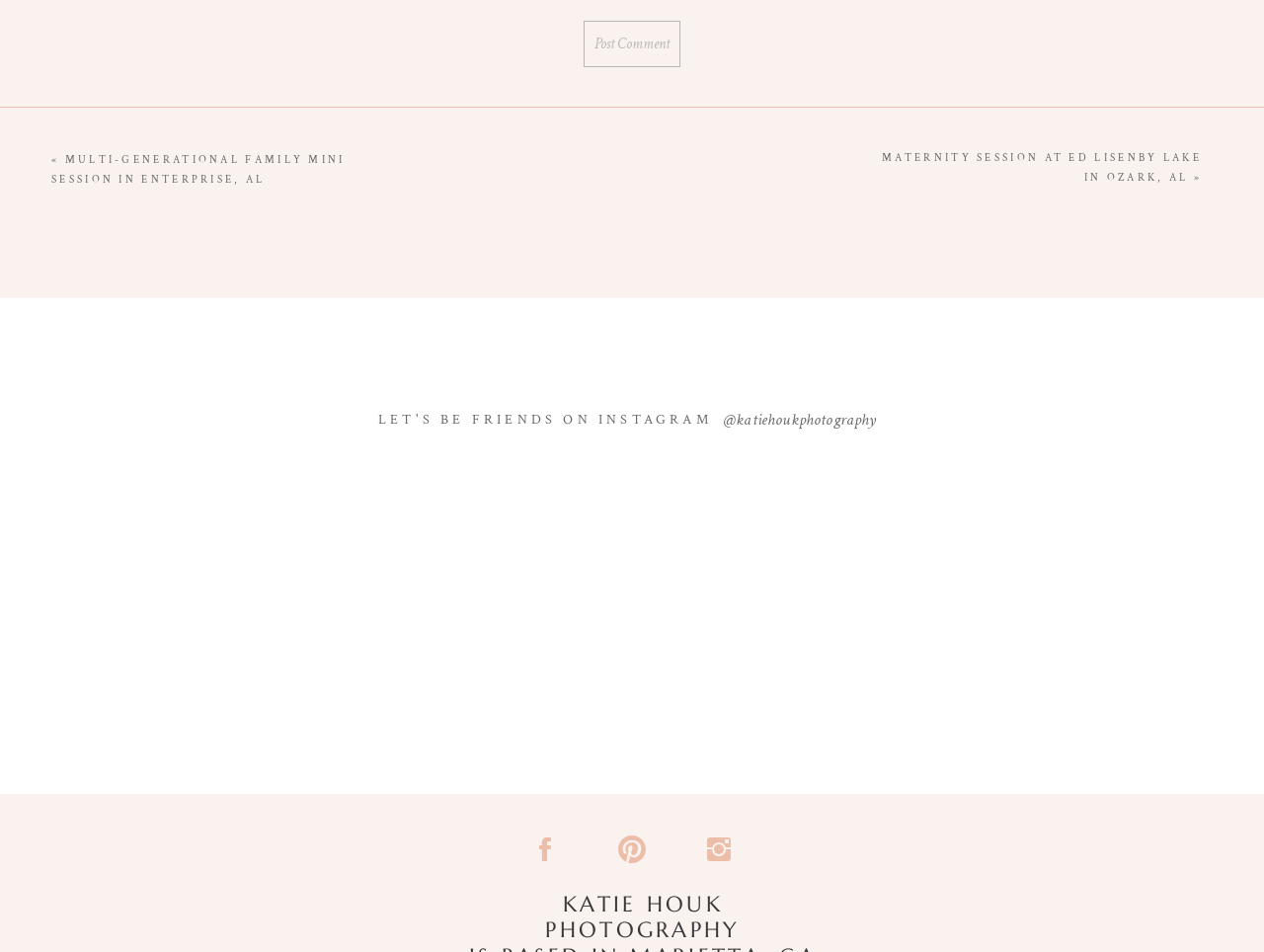Determine the coordinates of the bounding box that should be clicked to complete the instruction: "Watch the video shared on Mon Jun 10 2024". The coordinates should be represented by four float numbers between 0 and 1: [left, top, right, bottom].

[0.15, 0.511, 0.322, 0.74]